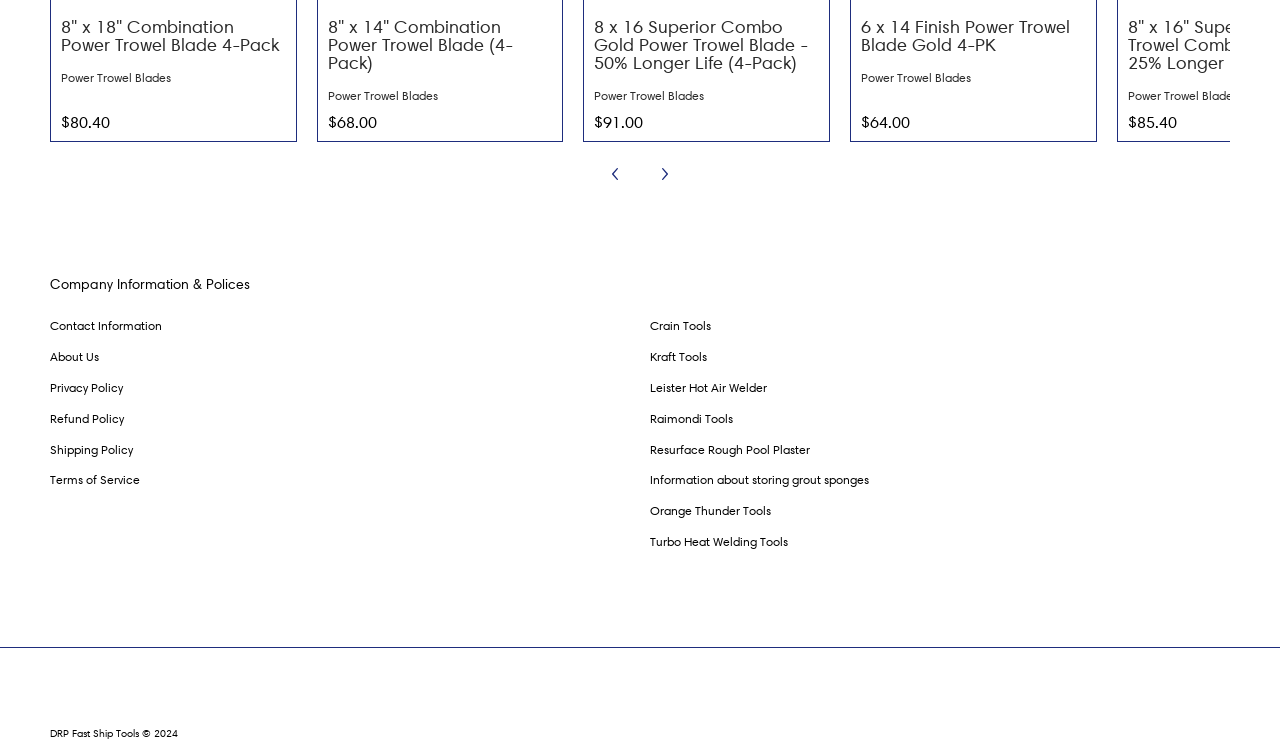Identify the coordinates of the bounding box for the element described below: "Next Section". Return the coordinates as four float numbers between 0 and 1: [left, top, right, bottom].

None